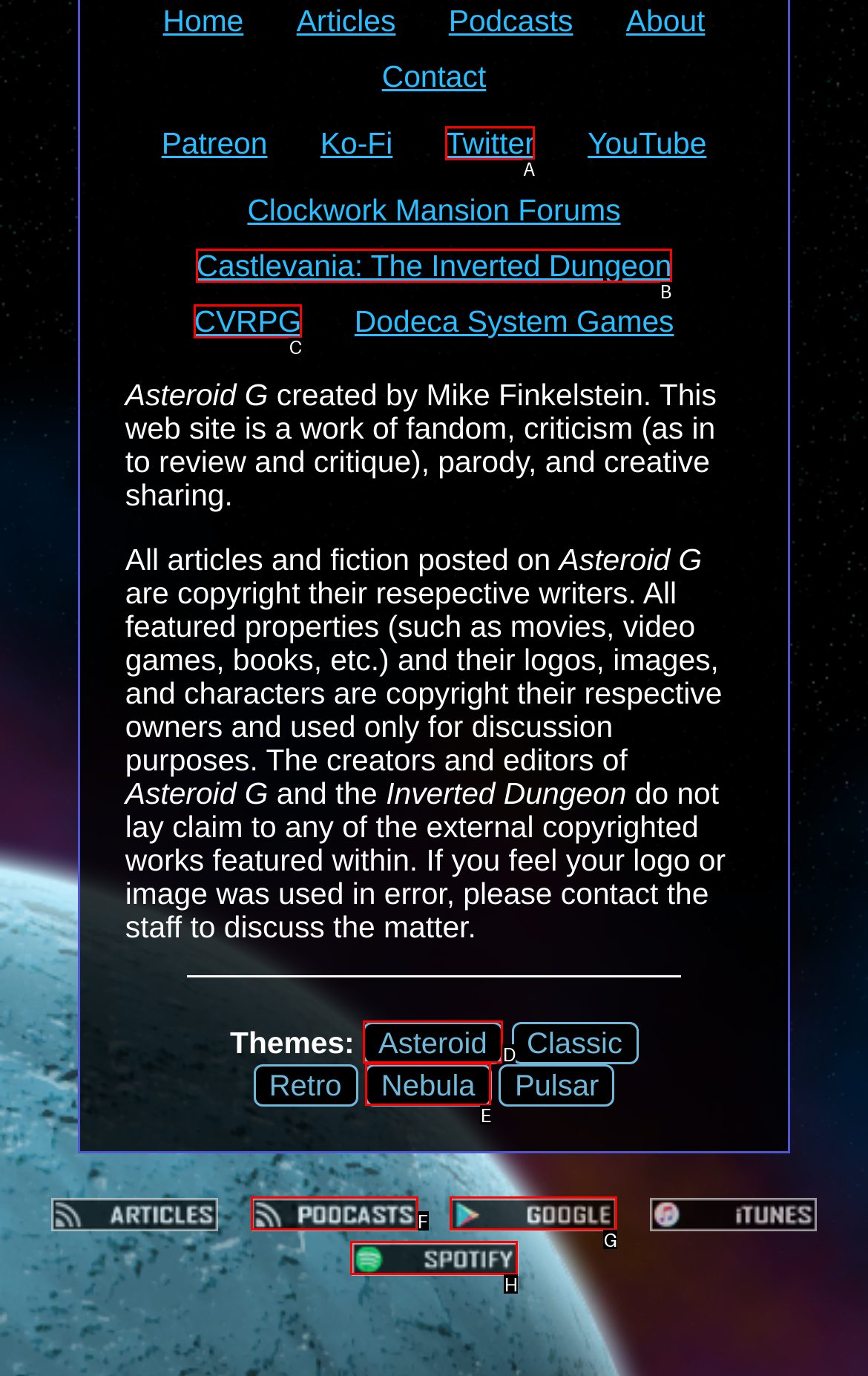Identify the UI element that best fits the description: Castlevania: The Inverted Dungeon
Respond with the letter representing the correct option.

B